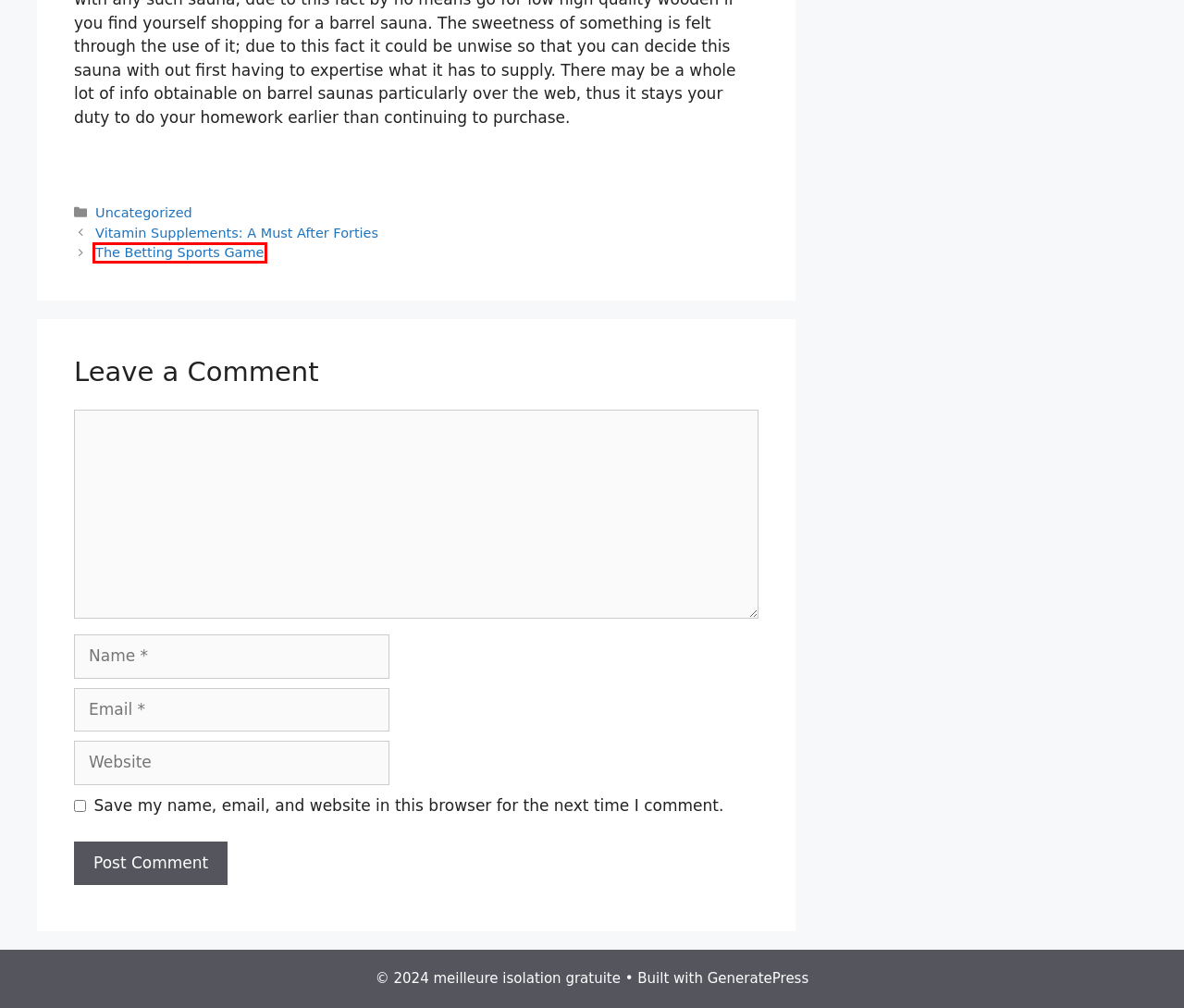Given a screenshot of a webpage with a red bounding box around an element, choose the most appropriate webpage description for the new page displayed after clicking the element within the bounding box. Here are the candidates:
A. 4 Art Buying Tips – meilleure isolation gratuite
B. Removed Your Acrylic Nails – How to Care For Your Weakened Nails – meilleure isolation gratuite
C. Uncategorized – meilleure isolation gratuite
D. Buy Barrel Sauna: Premium Quality & Best Prices | Shop Now
E. The Betting Sports Game – meilleure isolation gratuite
F. Vitamin Supplements: A Must After Forties – meilleure isolation gratuite
G. Sample Page – meilleure isolation gratuite
H. Supplemental Educational Supports – meilleure isolation gratuite

E